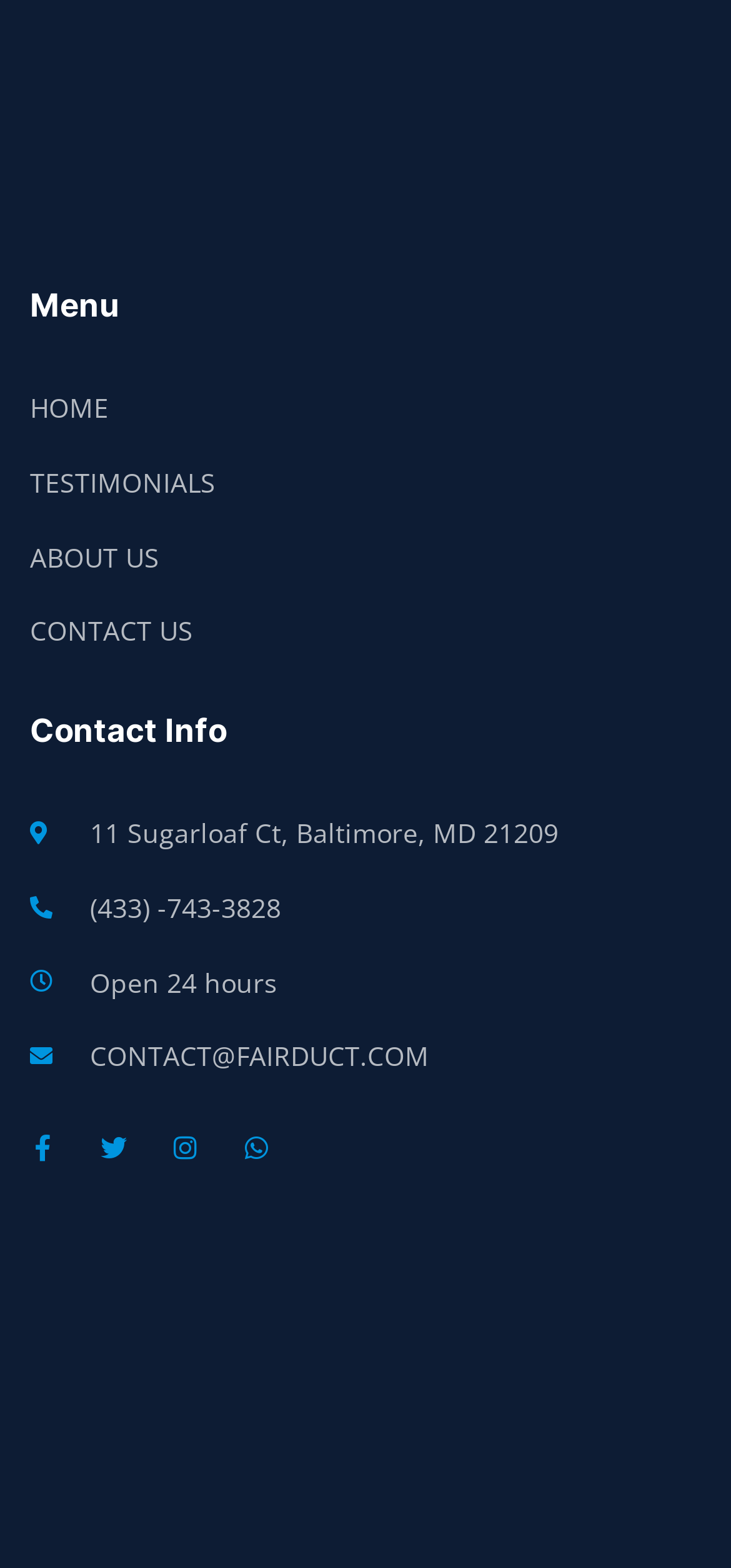What is the company's email address?
Examine the screenshot and reply with a single word or phrase.

CONTACT@FAIRDUCT.COM